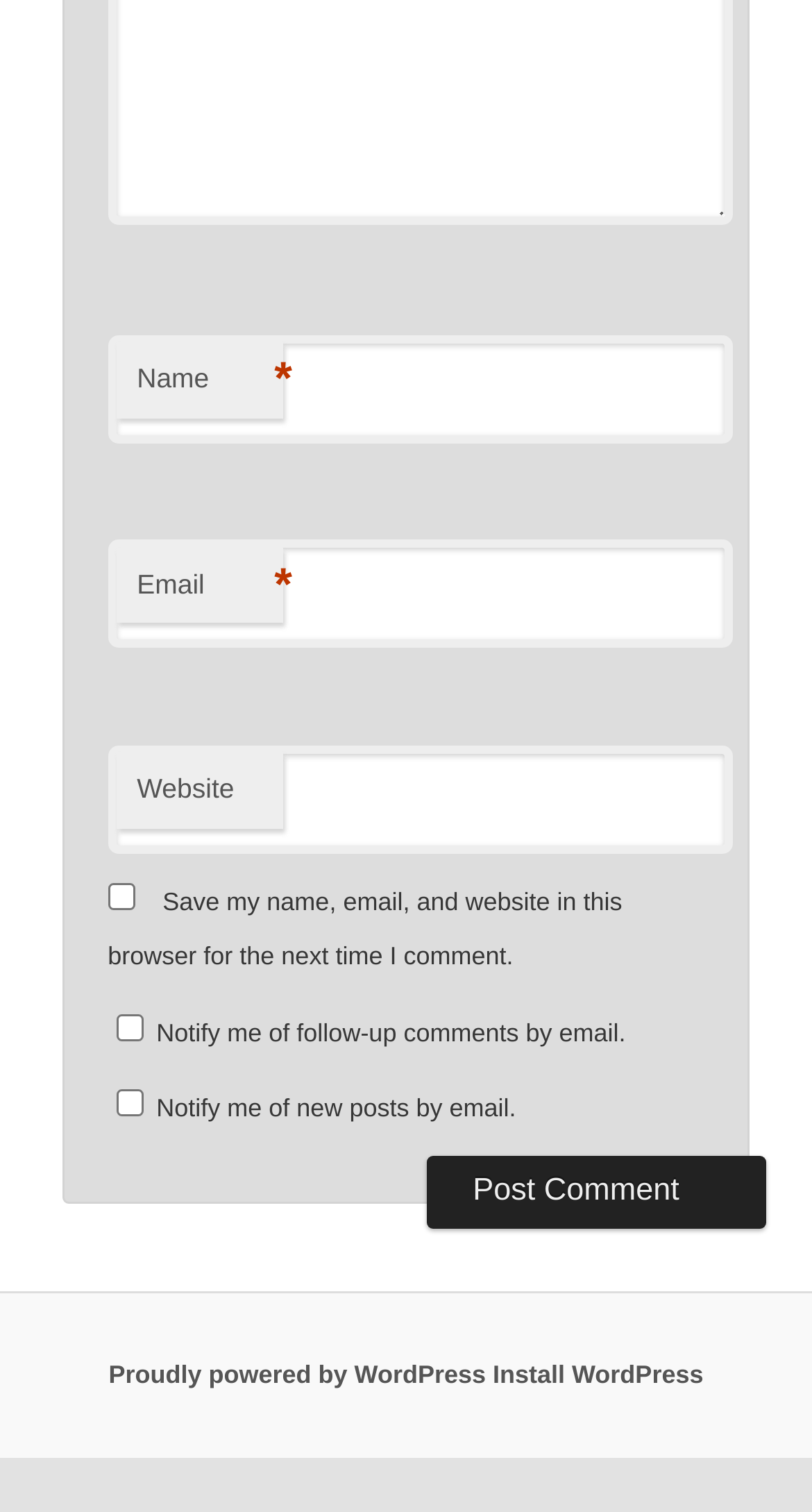Provide the bounding box coordinates in the format (top-left x, top-left y, bottom-right x, bottom-right y). All values are floating point numbers between 0 and 1. Determine the bounding box coordinate of the UI element described as: parent_node: Email aria-describedby="email-notes" name="email"

[0.133, 0.357, 0.902, 0.429]